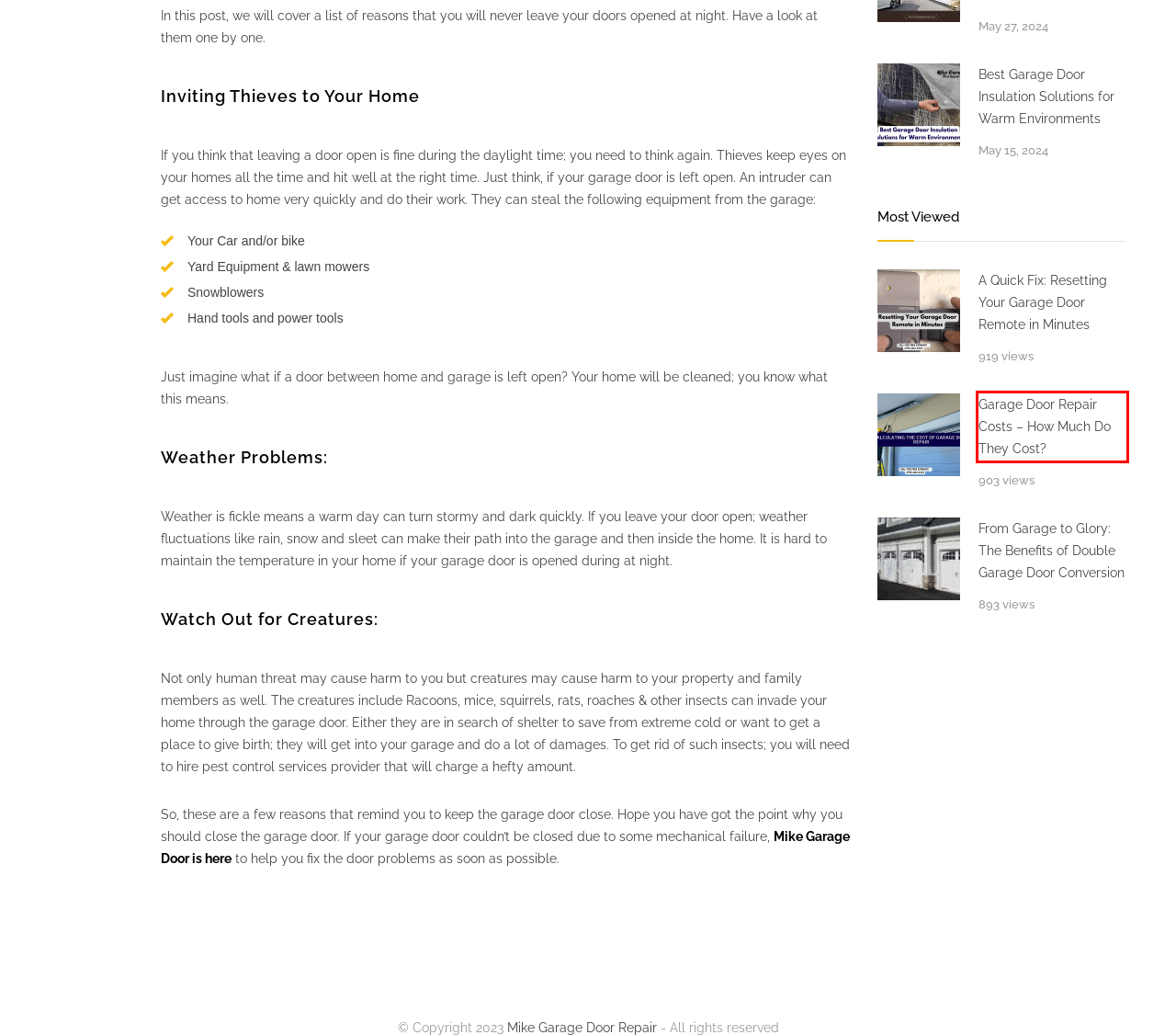Look at the given screenshot of a webpage with a red rectangle bounding box around a UI element. Pick the description that best matches the new webpage after clicking the element highlighted. The descriptions are:
A. From Garage to Glory: The Benefits of Double Garage Door Conversion - Mike Garage Door Repair
B. A Quick Fix: Resetting Your Garage Door Remote in Minutes - Mike Garage Door Repair
C. Garage Door Repair Costs - How Much Do They Cost? - Mike Garage Door Repair
D. Best Garage Door Insulation Solutions for Warm Environments - Mike Garage Door Repair
E. Garage Door Repair and Installation Same Day | Mike Garage Door Repair Fort Collins
F. New Automatic Garage Door Opener Installation - Mike Garage Door Repair
G. Fort Collins Garage Door Services | Repair & Installation - Mike Garage Door Repair
H. Residential Garage Door Repair and Installation Service - Mike Garage Door Repair

C